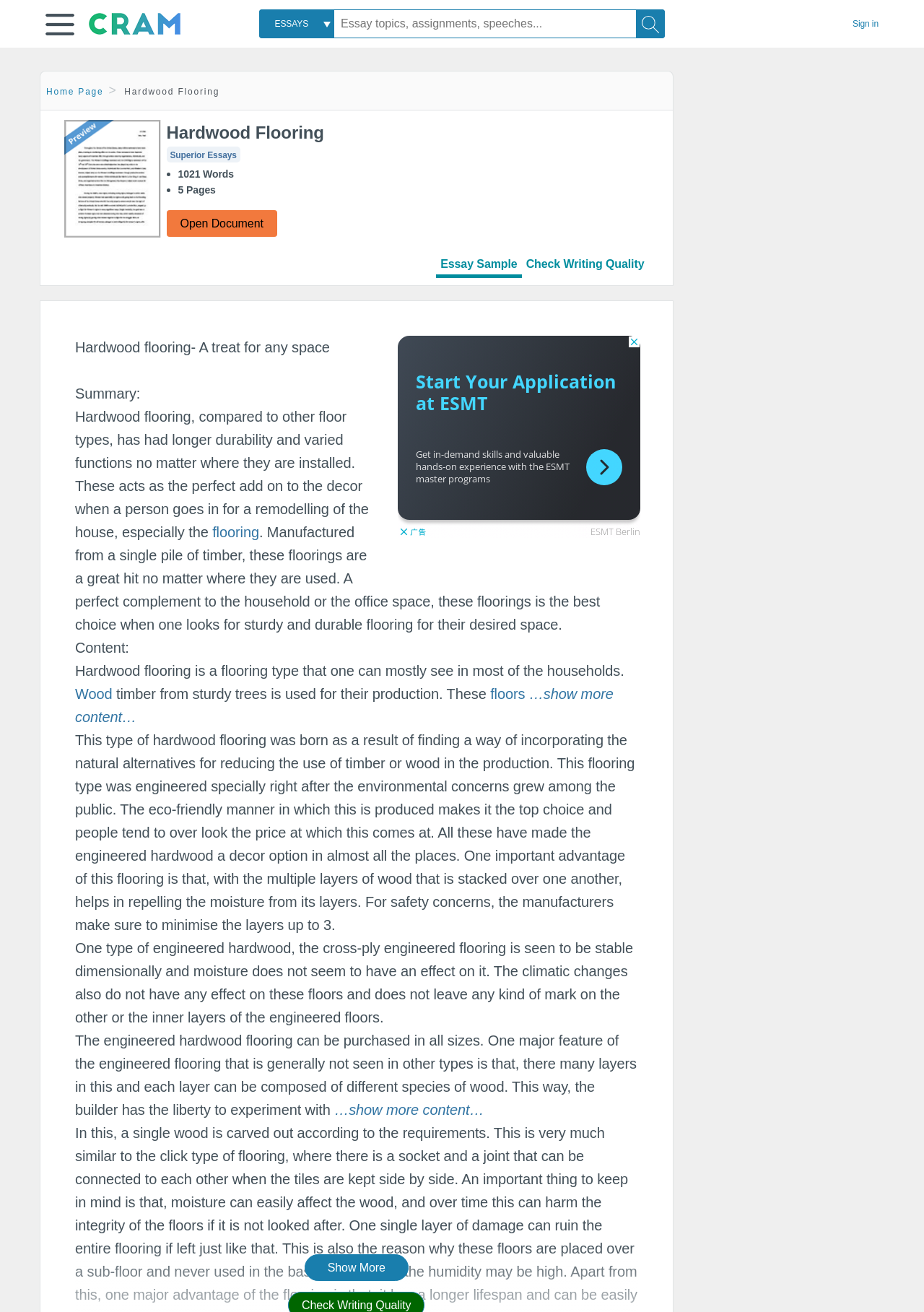What is the topic of the essay?
Use the information from the screenshot to give a comprehensive response to the question.

The topic of the essay can be determined by looking at the title of the webpage, which is 'Hardwood Flooring', and also by reading the content of the essay, which discusses the advantages and features of hardwood flooring.